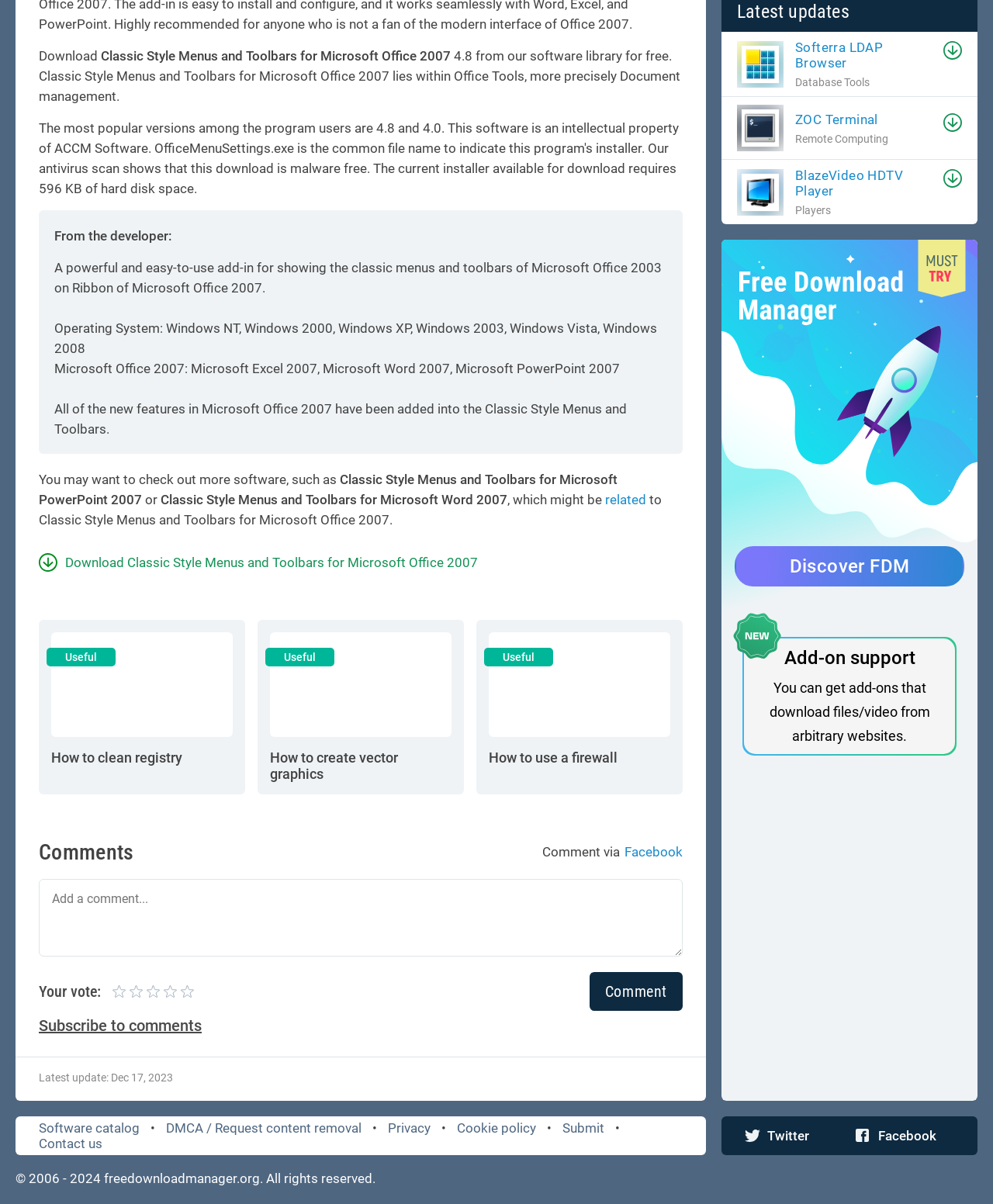Show the bounding box coordinates of the region that should be clicked to follow the instruction: "Subscribe to comments."

[0.039, 0.844, 0.203, 0.859]